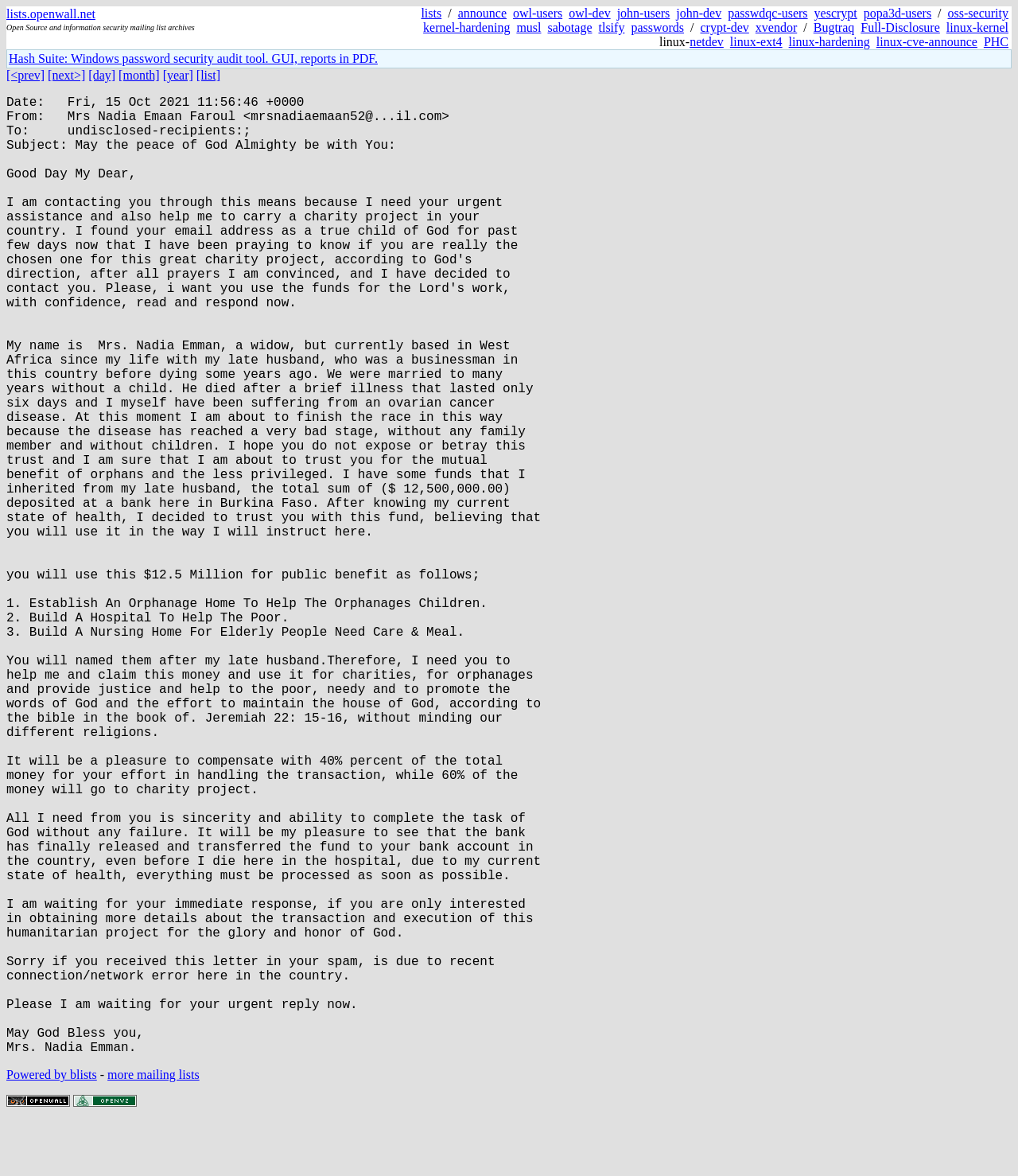Determine the coordinates of the bounding box for the clickable area needed to execute this instruction: "visit lists.openwall.net".

[0.006, 0.006, 0.094, 0.018]